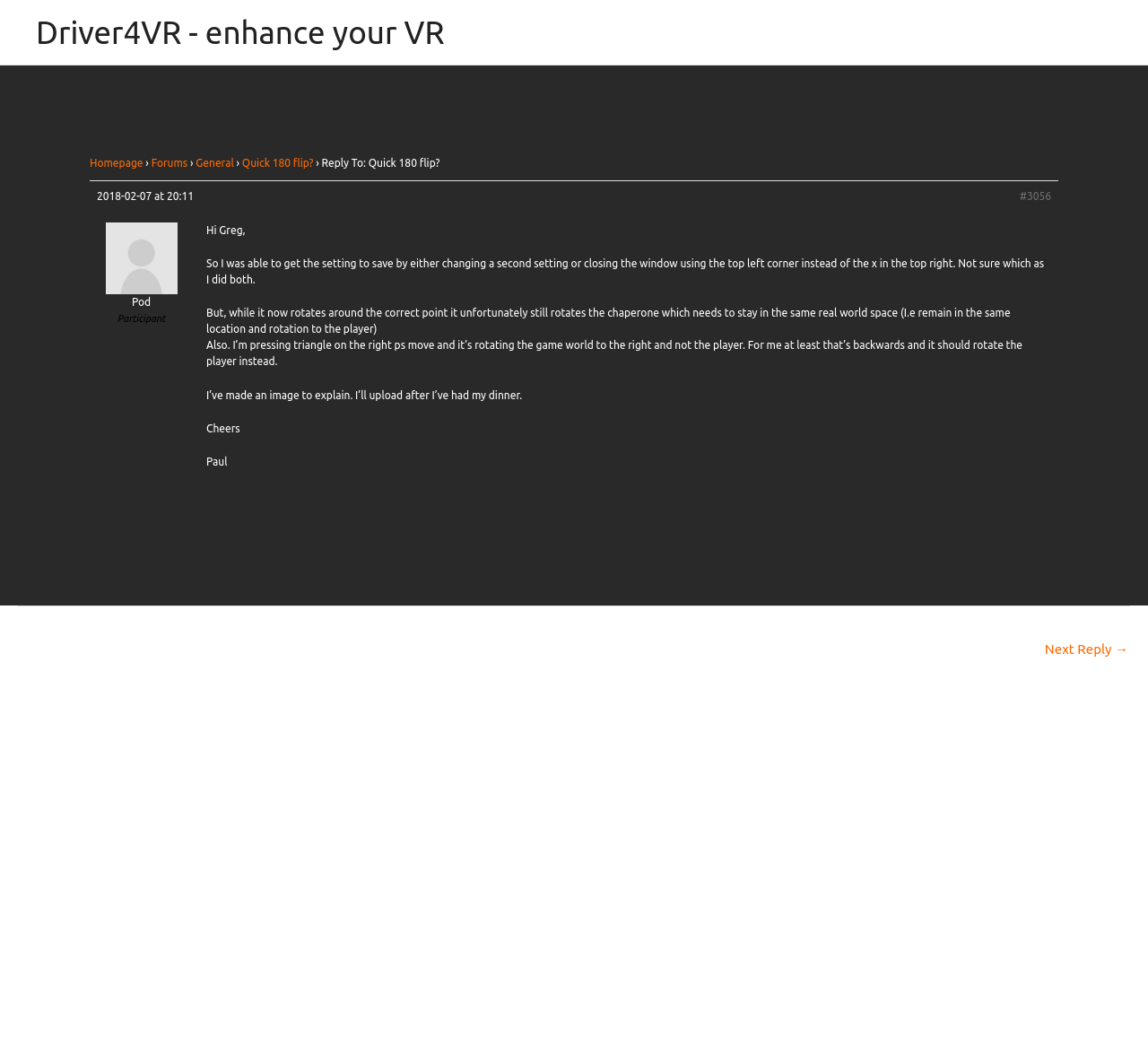Could you highlight the region that needs to be clicked to execute the instruction: "view the post 'Quick 180 flip?'"?

[0.211, 0.148, 0.273, 0.159]